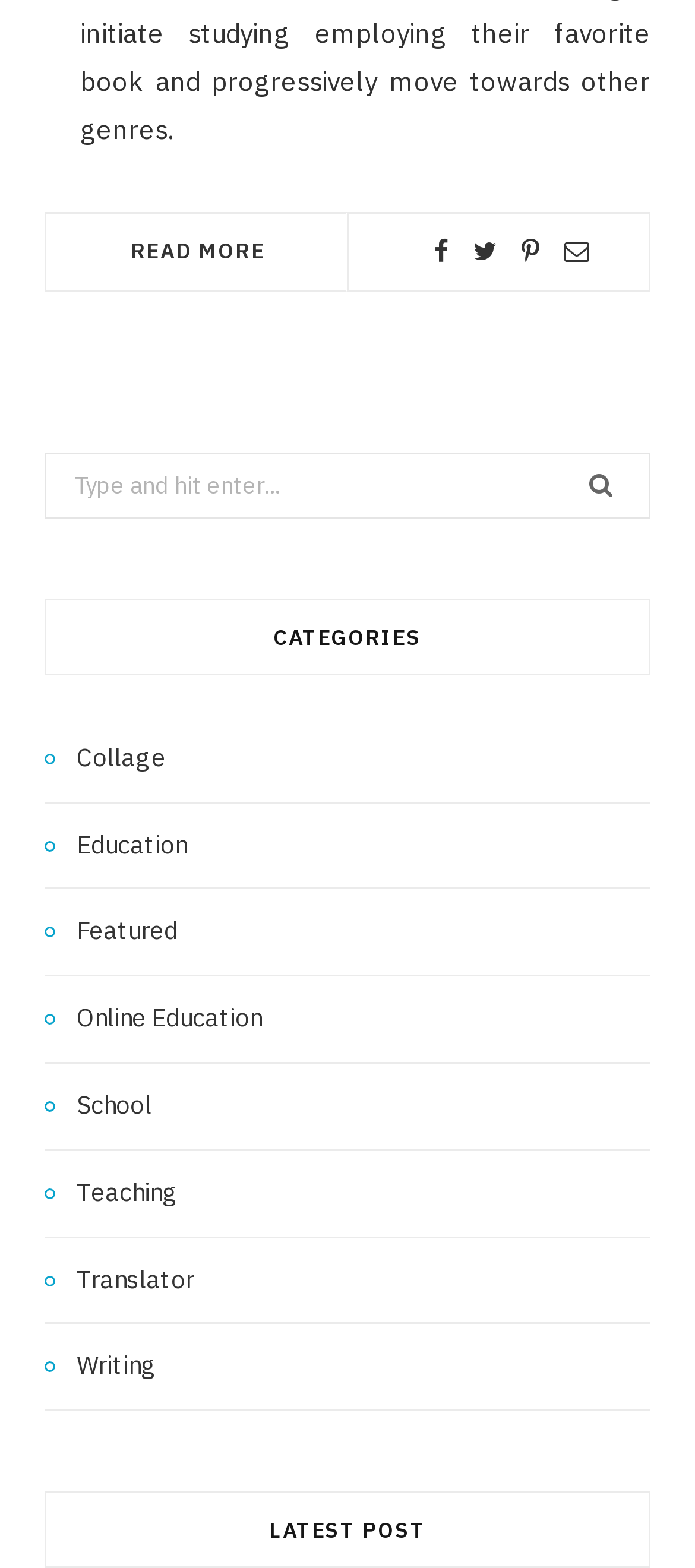Identify the bounding box for the UI element that is described as follows: "parent_node: Search for:".

[0.797, 0.286, 0.936, 0.332]